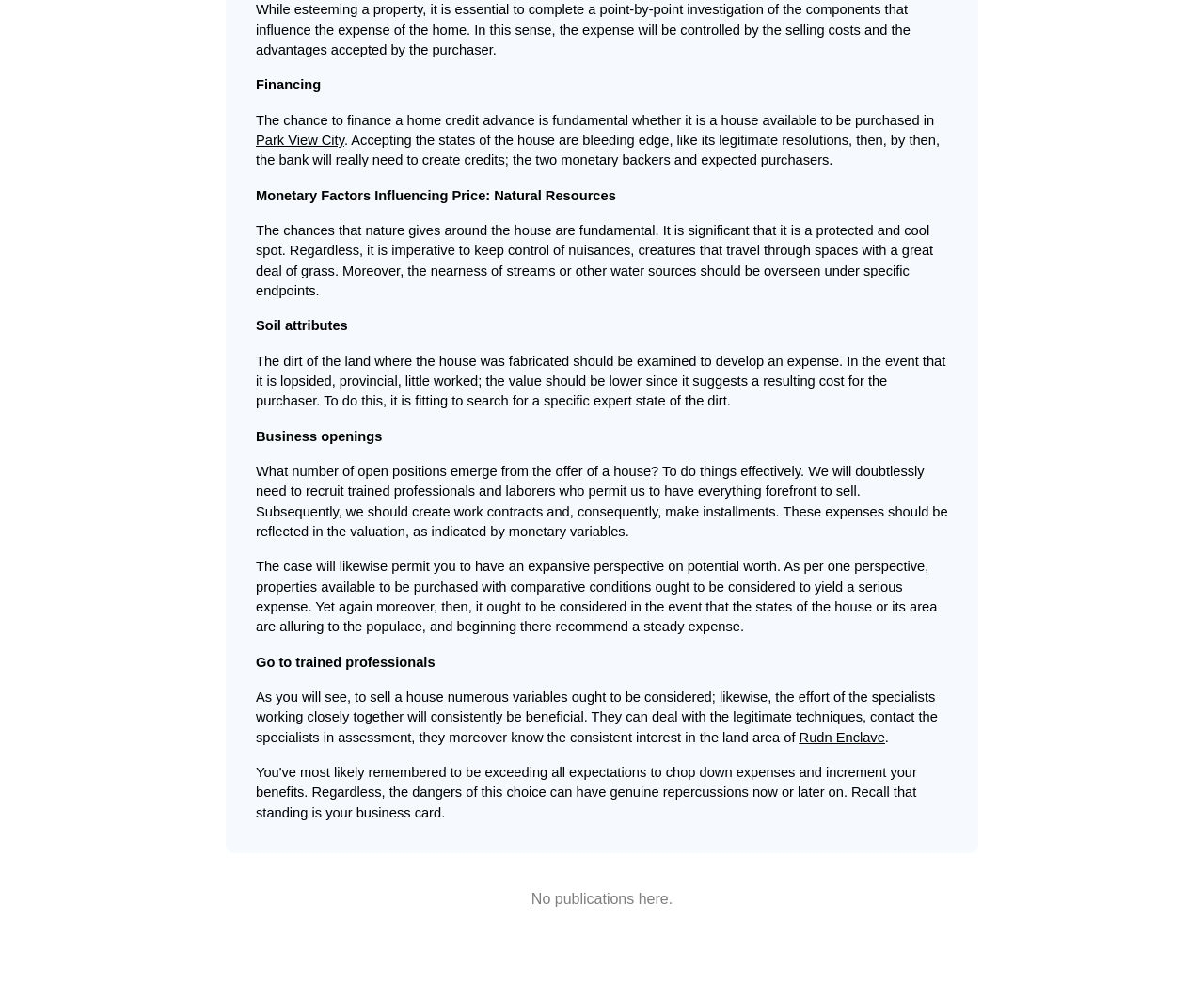Provide the bounding box coordinates for the UI element described in this sentence: "Rudn Enclave". The coordinates should be four float values between 0 and 1, i.e., [left, top, right, bottom].

[0.664, 0.742, 0.735, 0.757]